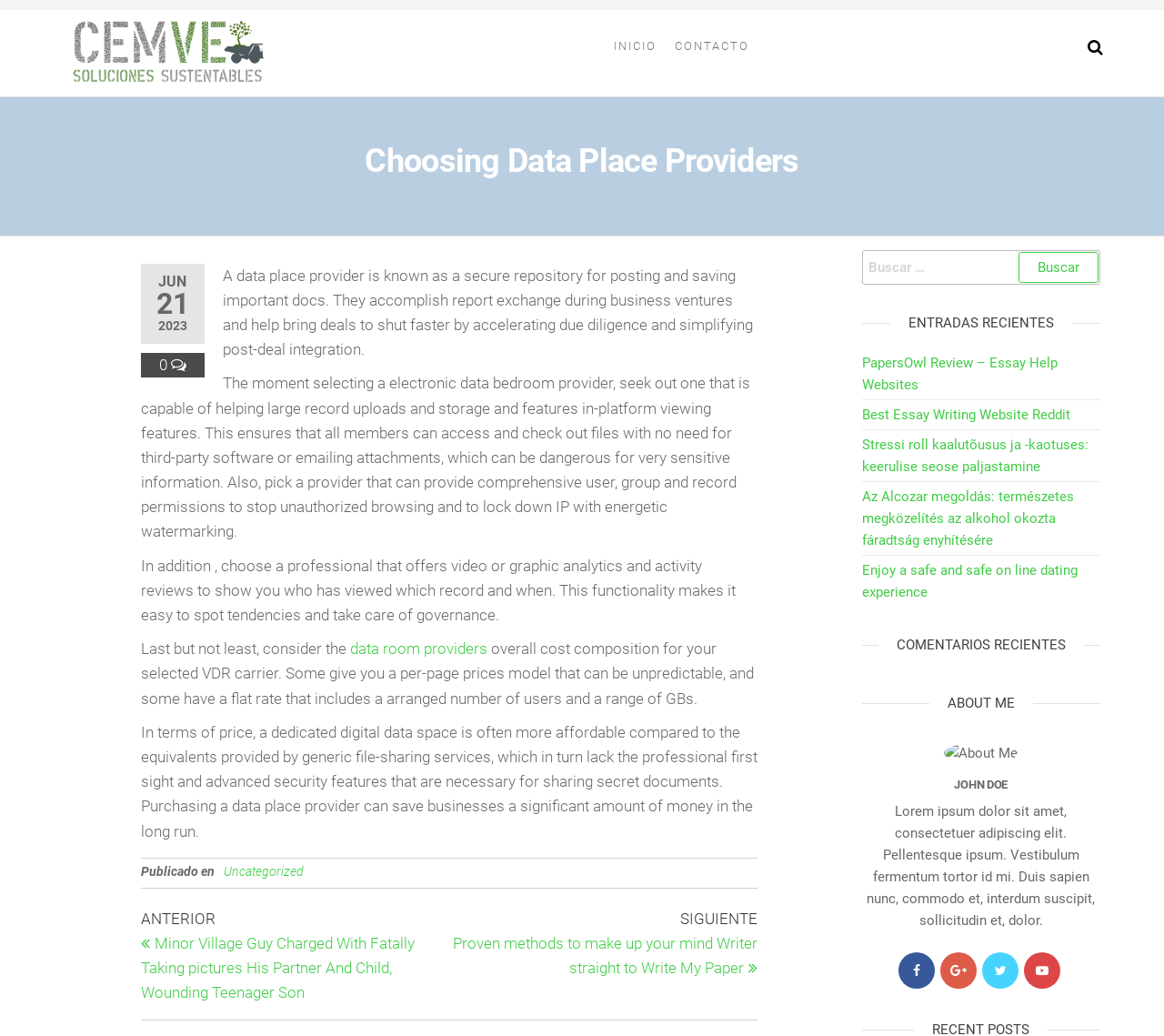Please determine the bounding box coordinates of the element's region to click in order to carry out the following instruction: "Go to the 'CONTACTO' page". The coordinates should be four float numbers between 0 and 1, i.e., [left, top, right, bottom].

[0.572, 0.01, 0.652, 0.08]